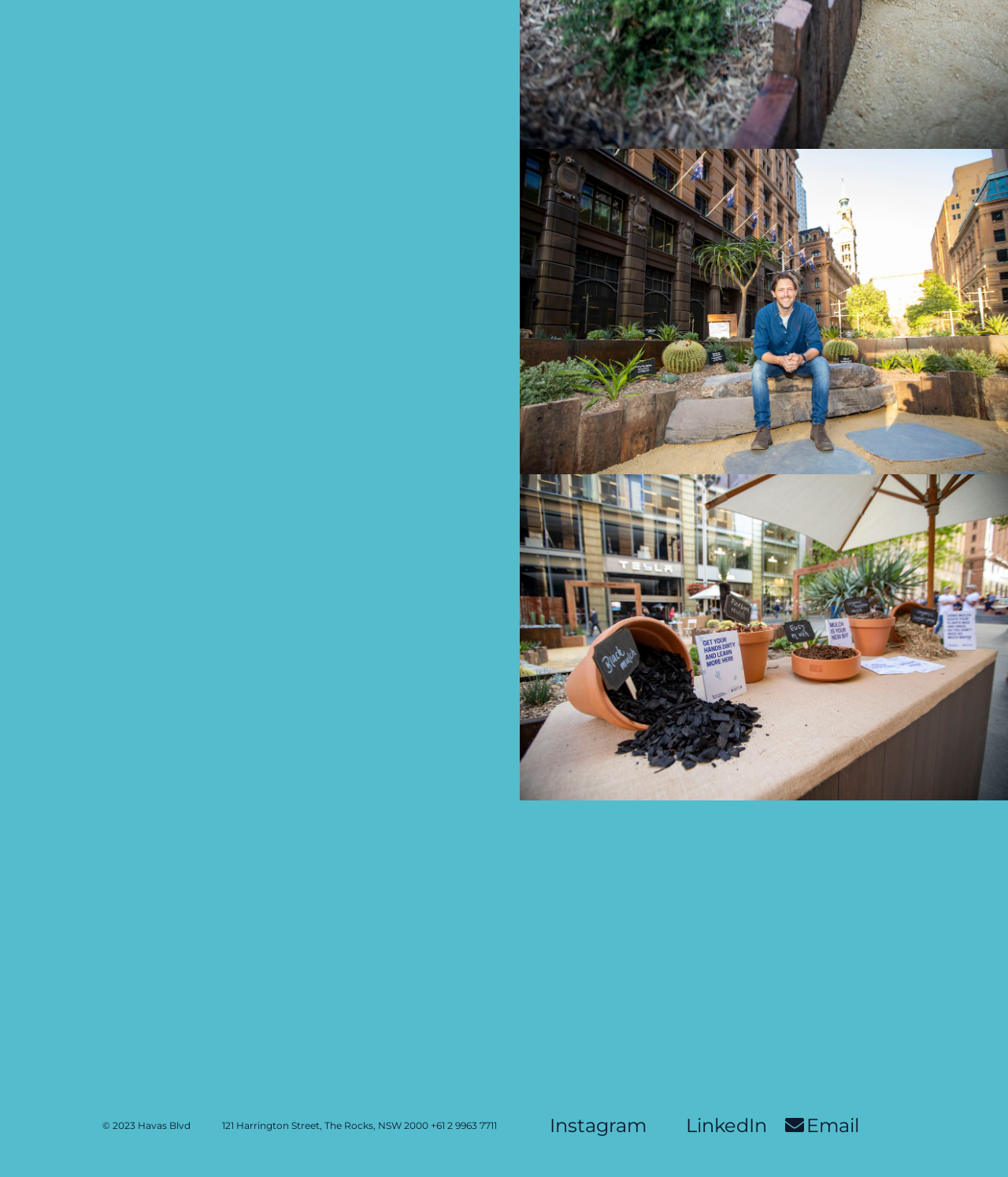For the following element description, predict the bounding box coordinates in the format (top-left x, top-left y, bottom-right x, bottom-right y). All values should be floating point numbers between 0 and 1. Description: Email

[0.779, 0.948, 0.852, 0.965]